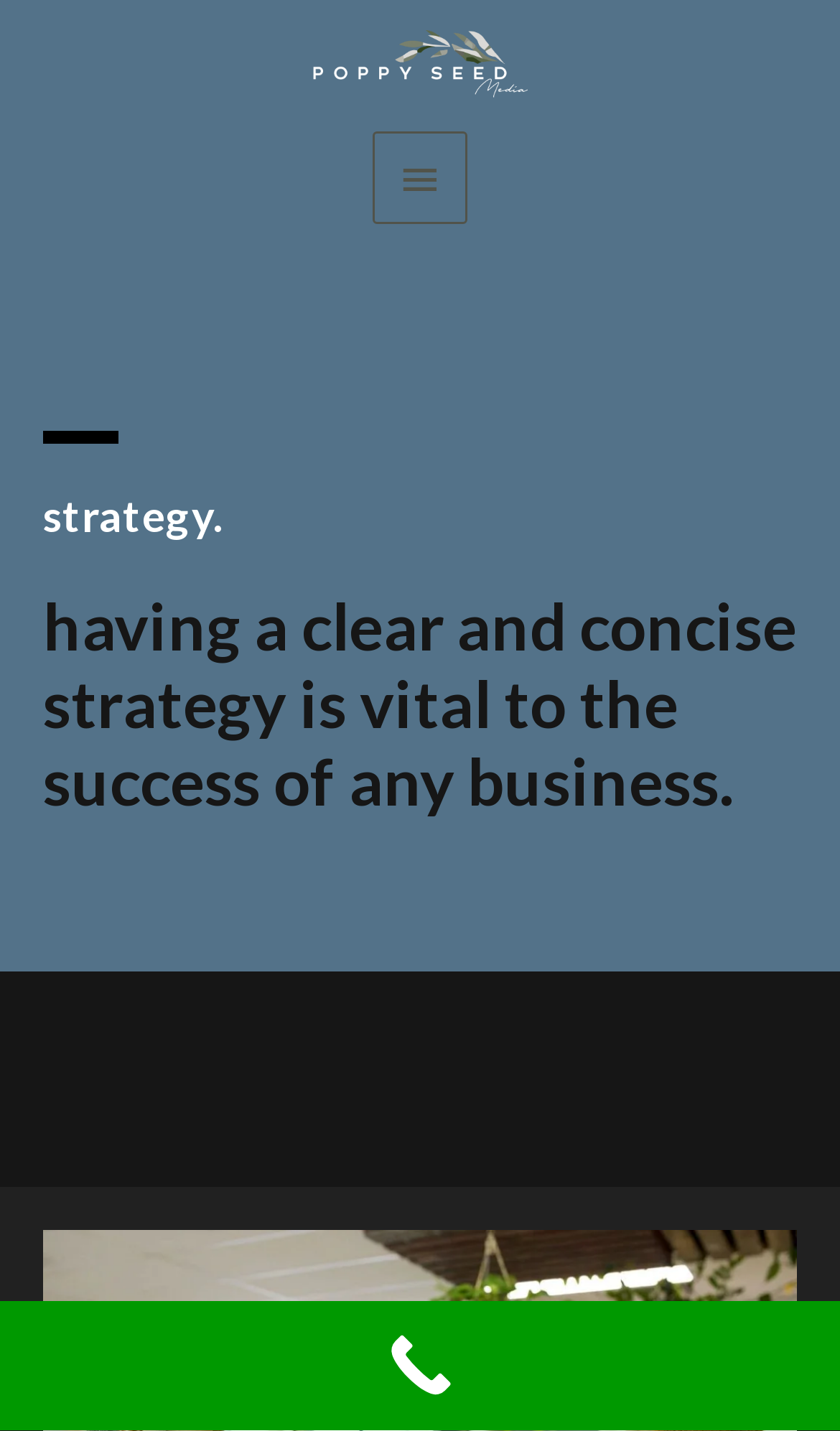Analyze the image and deliver a detailed answer to the question: What is the position of the logo relative to the main menu button?

The logo 'Logo White' is located at the top-left corner of the webpage, and the main menu button is located at the top-right corner. Therefore, the logo is to the left of the main menu button.